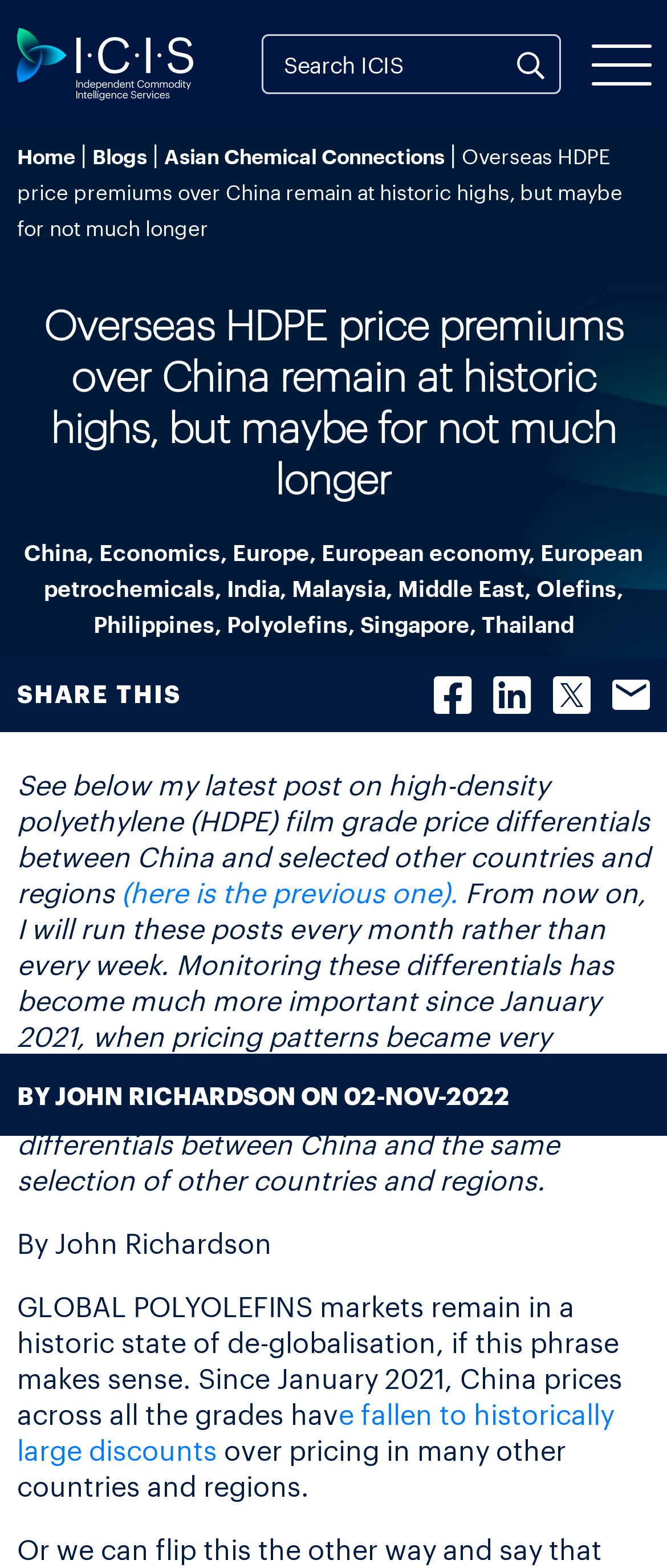Who is the author of the post?
Please interpret the details in the image and answer the question thoroughly.

I determined the answer by looking at the static text element that says 'BY JOHN RICHARDSON ON 02-NOV-2022', which indicates that the author of the post is John Richardson.